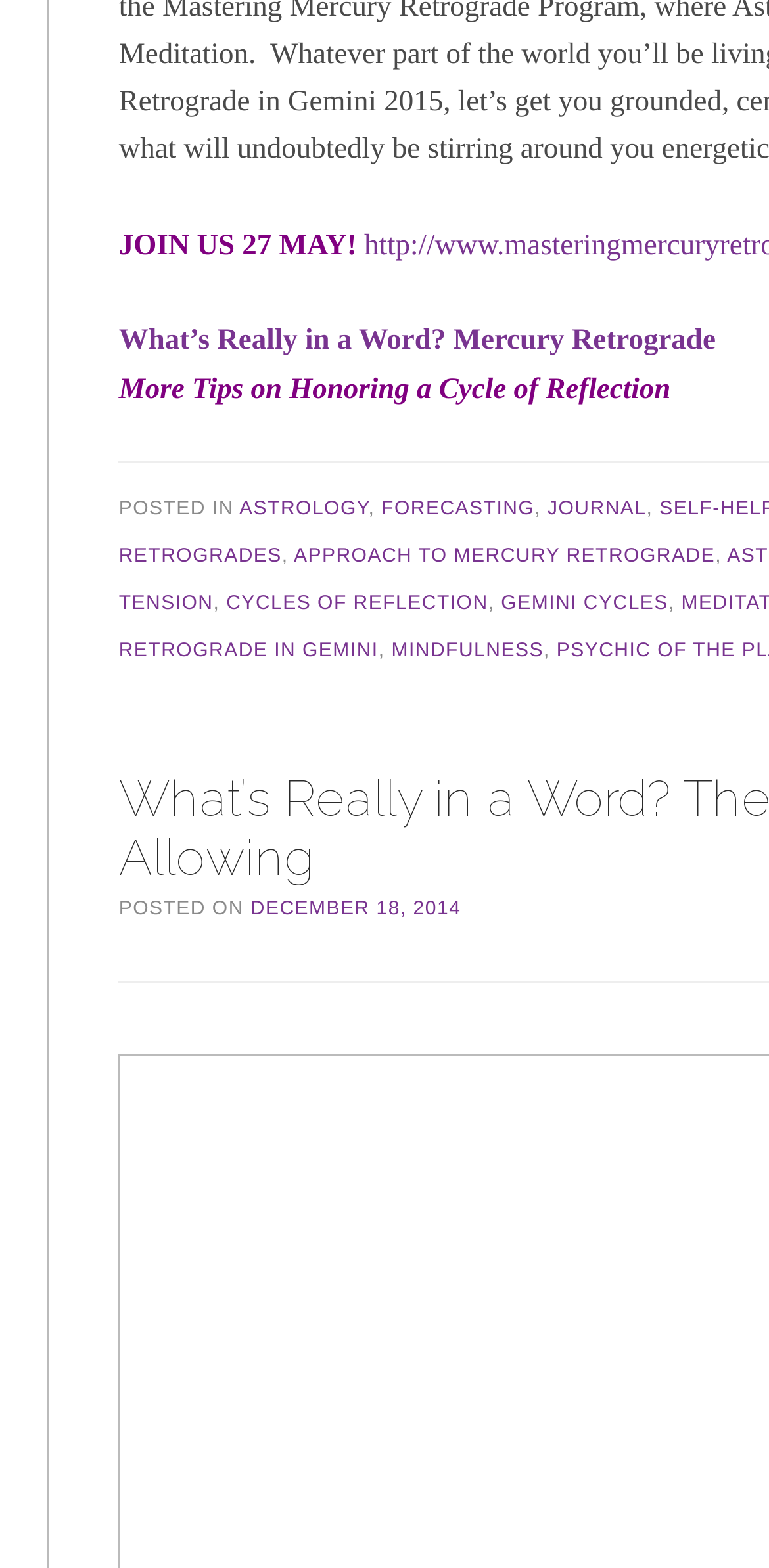Using the provided element description: "December 18, 2014", determine the bounding box coordinates of the corresponding UI element in the screenshot.

[0.325, 0.573, 0.599, 0.587]